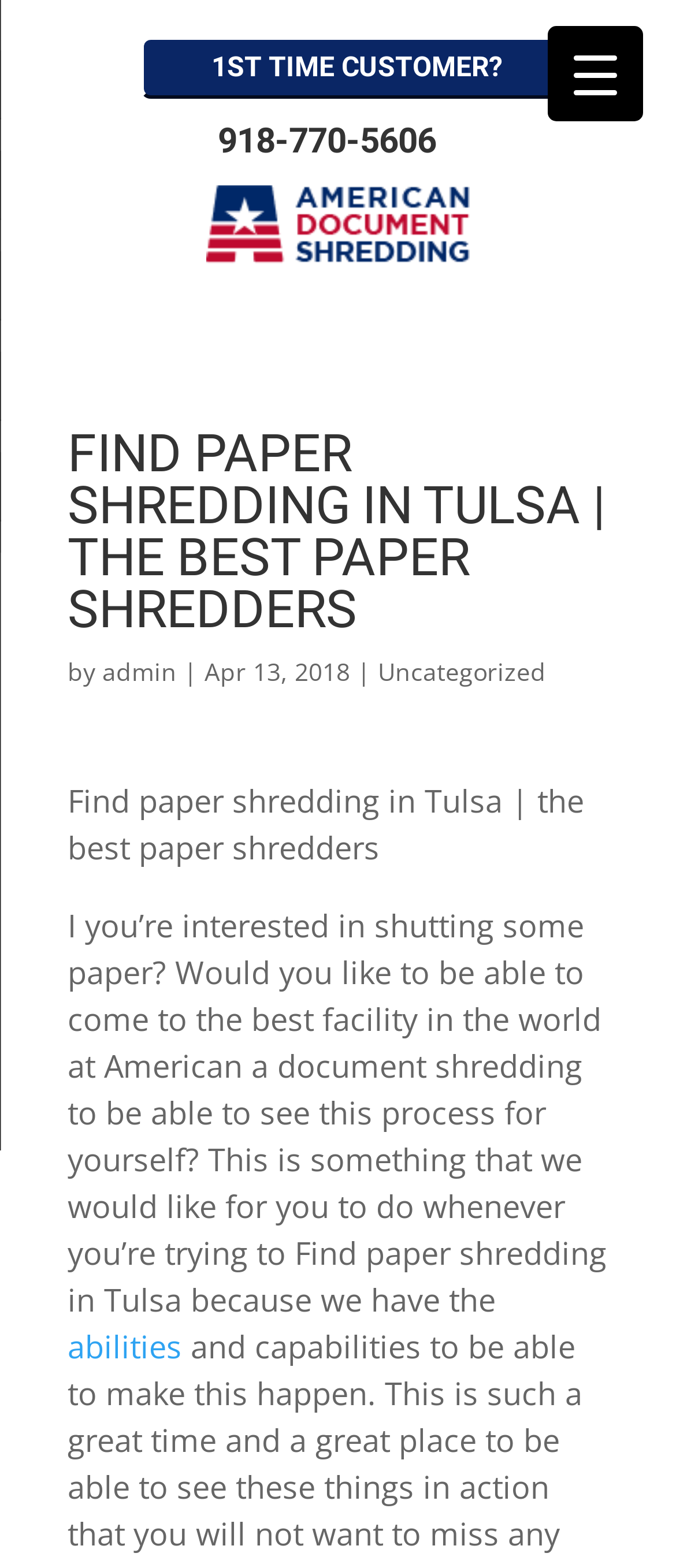Provide a comprehensive description of the webpage.

The webpage is about finding paper shredding services in Tulsa, with a focus on American Document Shredding. At the top, there is a prominent heading that reads "FIND PAPER SHREDDING IN TULSA | THE BEST PAPER SHREDDERS". Below this heading, there is a line of text that includes the date "Apr 13, 2018" and the category "Uncategorized". 

On the top-left side, there is a link that says "1ST TIME CUSTOMER?" and a phone number "918-770-5606" is displayed nearby. The logo of American Document Shredding is also located on the top-left side, accompanied by a link to the company's name. 

In the middle of the page, there is a search bar that spans almost half of the page's width. Below the search bar, there is a block of text that describes the paper shredding services offered by American Document Shredding. The text invites readers to visit the facility to see the shredding process in action. 

There is a link to the word "abilities" at the bottom of the text block. On the top-right side, there is a button labeled "Menu Trigger" that controls a menu container. Overall, the webpage has a simple layout with a clear focus on promoting American Document Shredding's services in Tulsa.